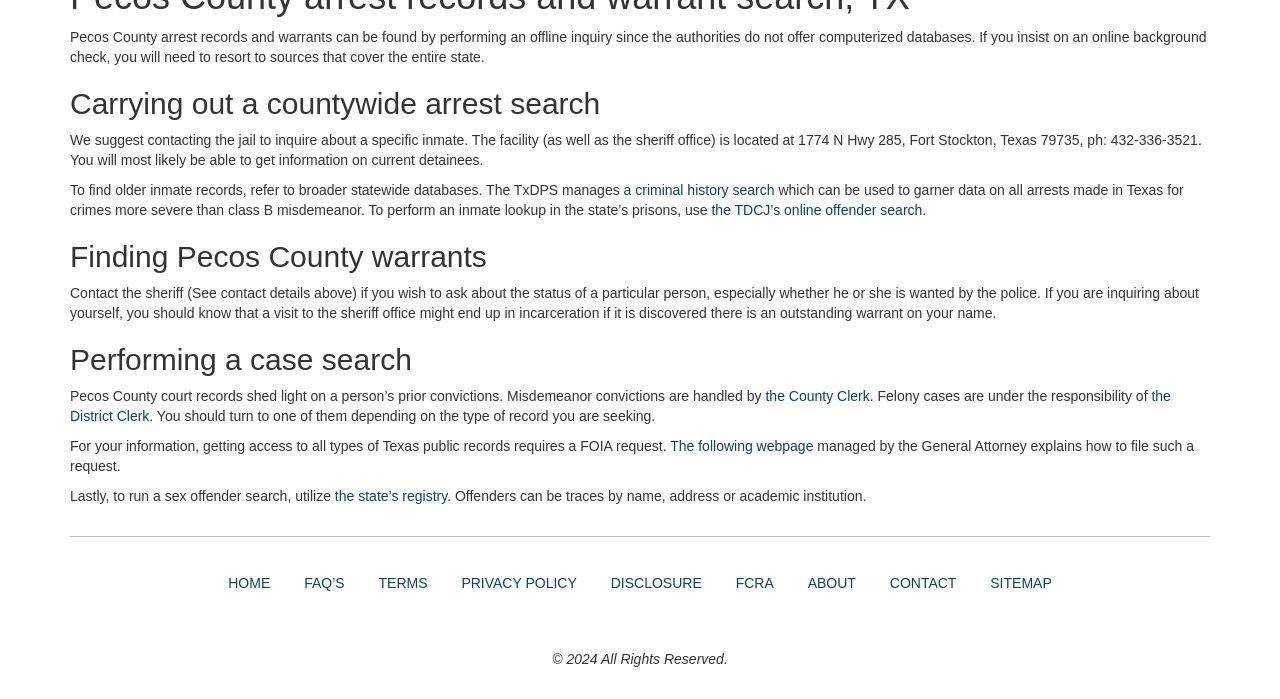Can you find the bounding box coordinates for the UI element given this description: "parent_node: Comment name="email" placeholder="Email *""? Provide the coordinates as four float numbers between 0 and 1: [left, top, right, bottom].

None